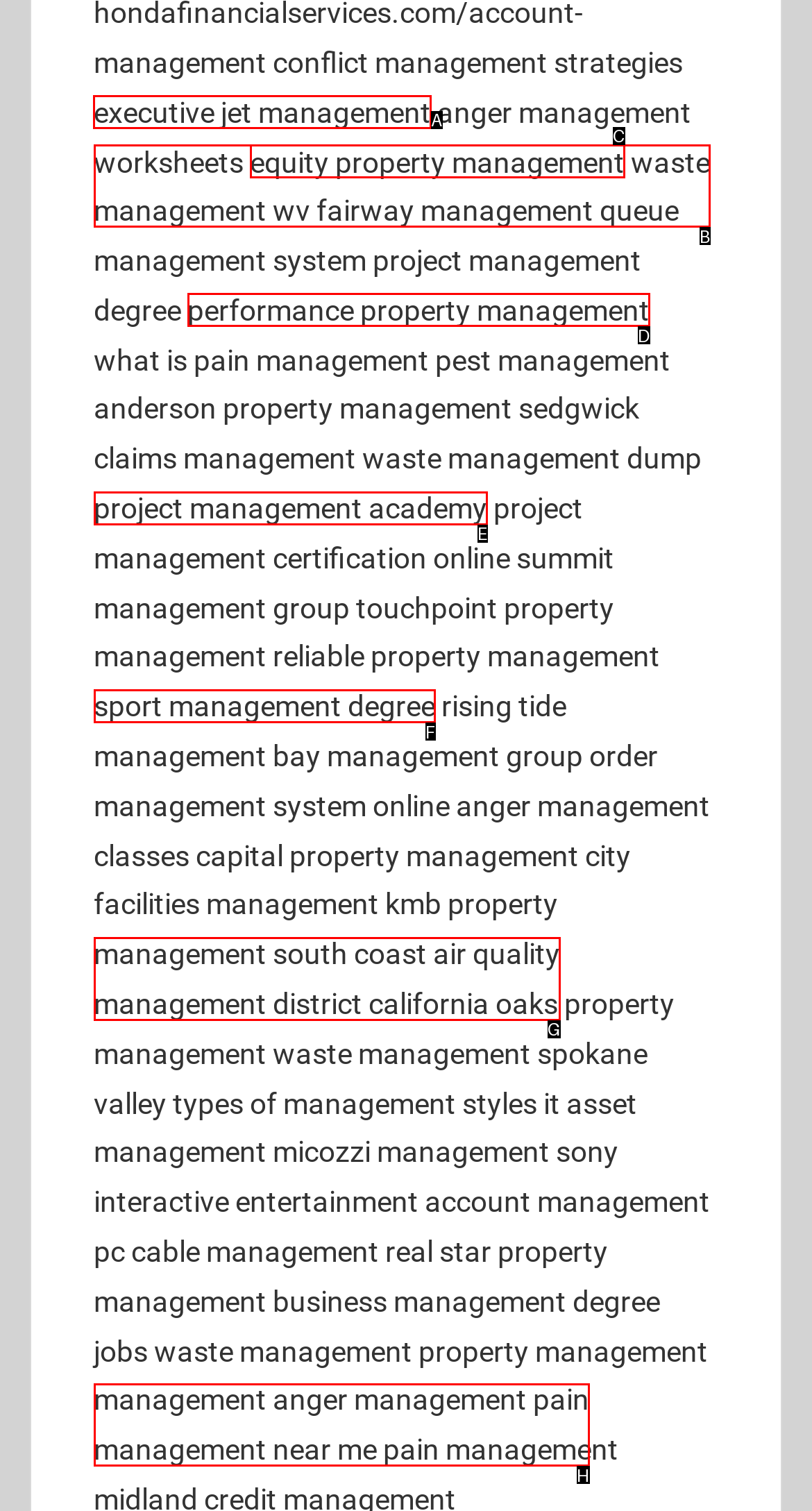Select the HTML element that should be clicked to accomplish the task: visit executive jet management Reply with the corresponding letter of the option.

A